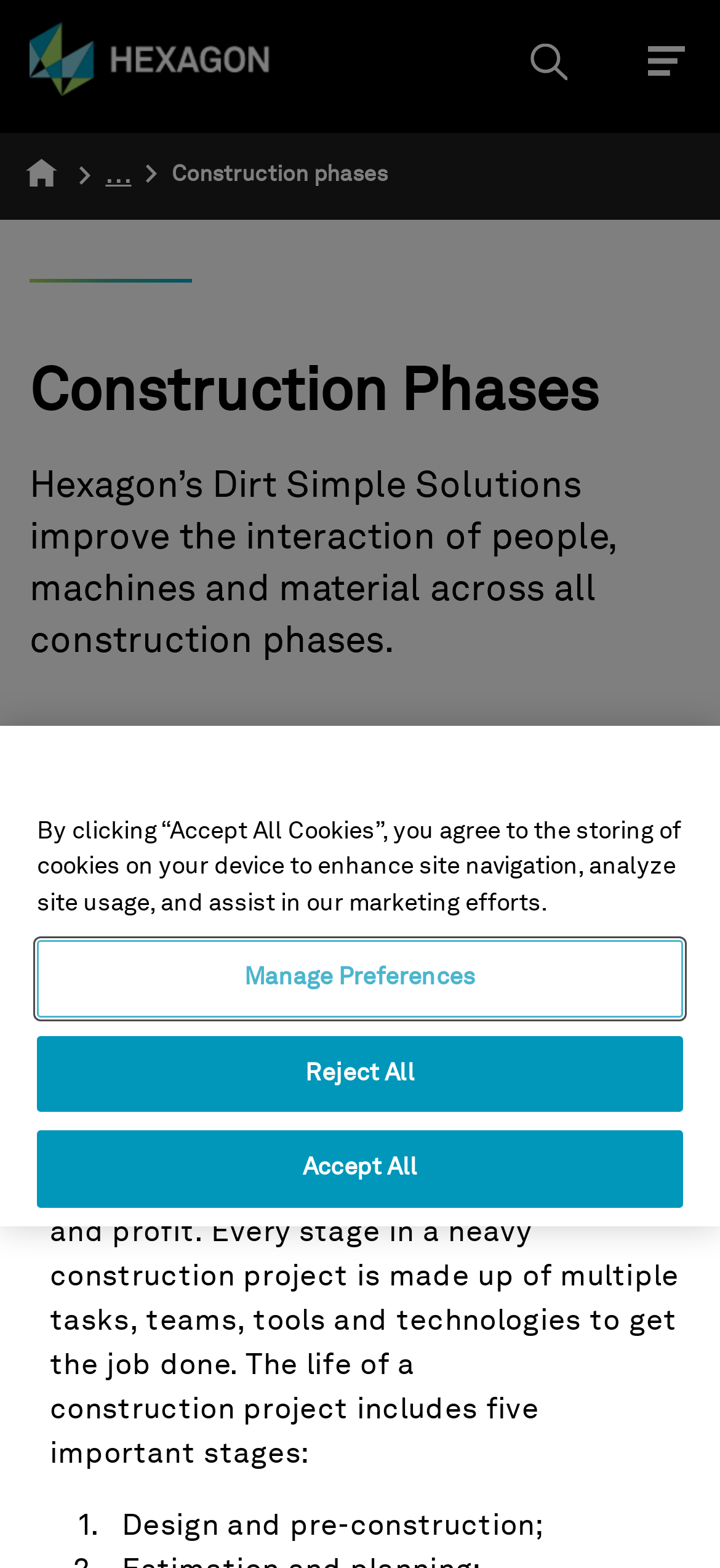What is the purpose of Hexagon’s Dirt Simple Solutions?
Answer the question with a single word or phrase by looking at the picture.

Improve interaction